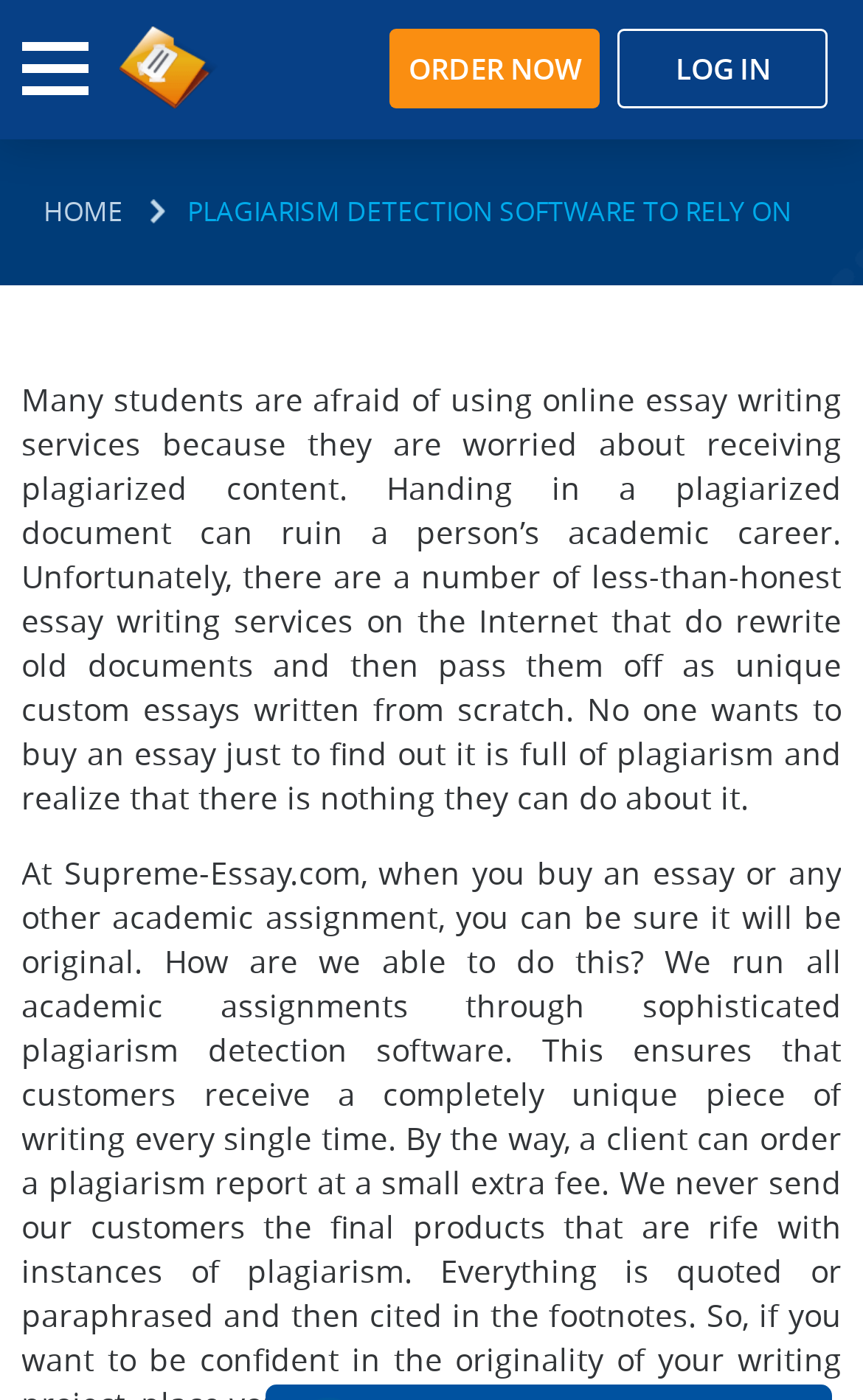Analyze and describe the webpage in a detailed narrative.

The webpage is about a writing service that offers plagiarism detection software. At the top left, there is a logo image and a link to the website "Supreme-essay.com". To the right of the logo, there are two prominent buttons: "ORDER NOW" and "LOG IN". Below the logo, there is a navigation menu with a "HOME" link. 

The main content of the webpage is a paragraph of text that discusses the concerns of students when using online essay writing services, specifically the risk of receiving plagiarized content. This text is positioned below the navigation menu and spans almost the entire width of the page. 

Above the main content, there is a heading that reads "PLAGIARISM DETECTION SOFTWARE TO RELY ON", which is centered and separated from the main content. Overall, the webpage has a simple layout with a clear focus on the writing service's unique selling point: its plagiarism detection software.